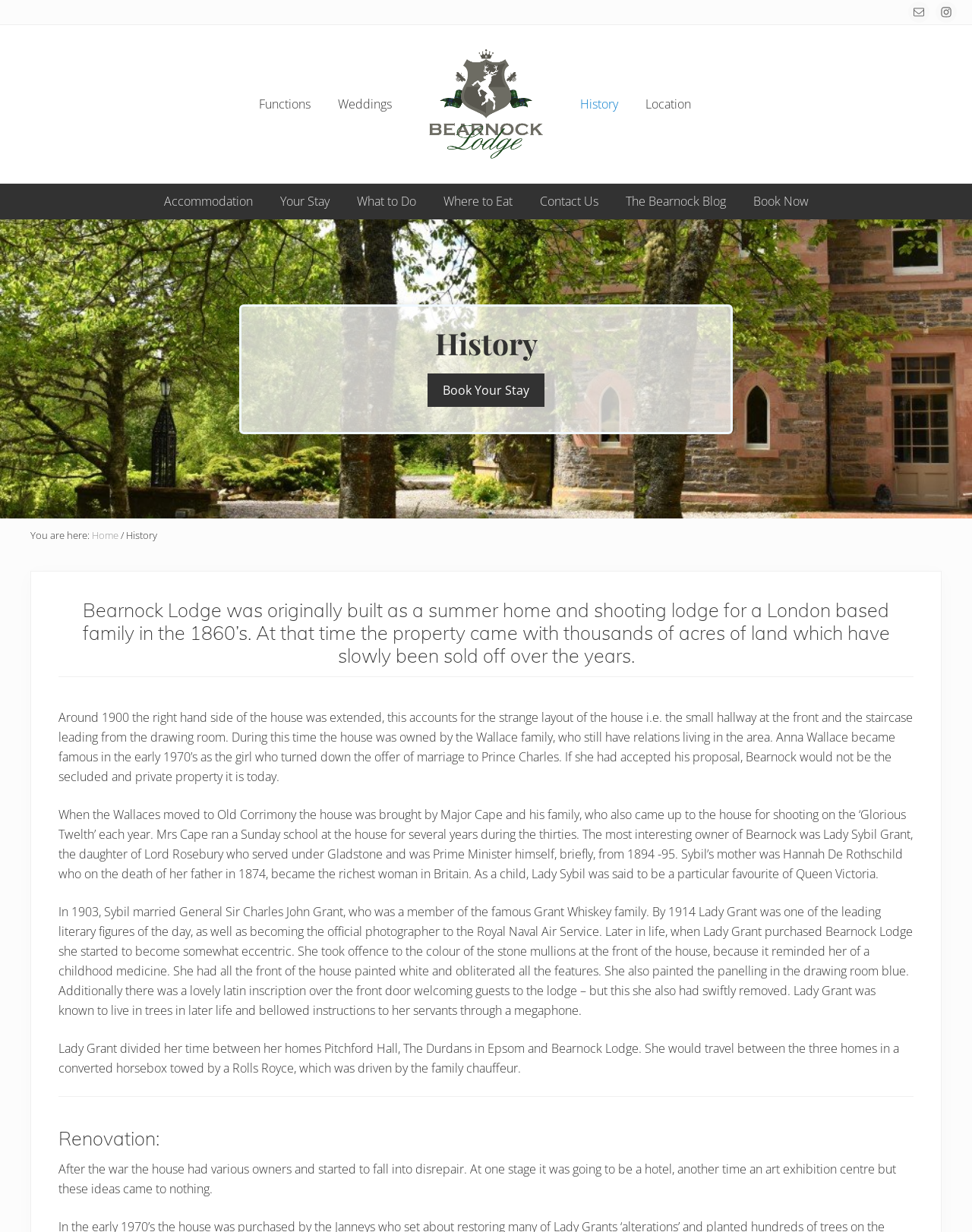Pinpoint the bounding box coordinates of the area that should be clicked to complete the following instruction: "Click the 'Book Your Stay' button". The coordinates must be given as four float numbers between 0 and 1, i.e., [left, top, right, bottom].

[0.44, 0.303, 0.56, 0.33]